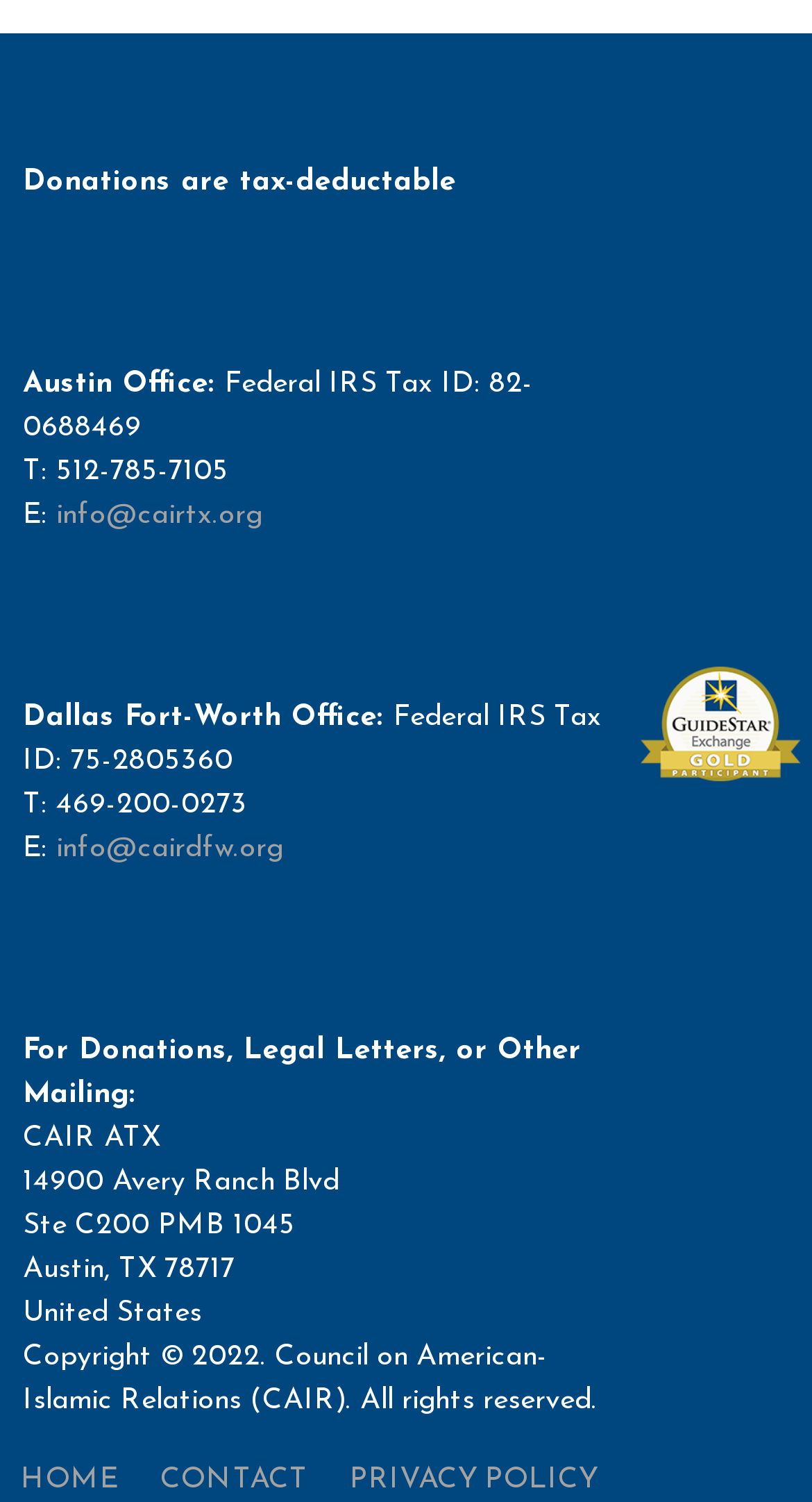Give a concise answer using only one word or phrase for this question:
How many links are there at the bottom of the page?

3